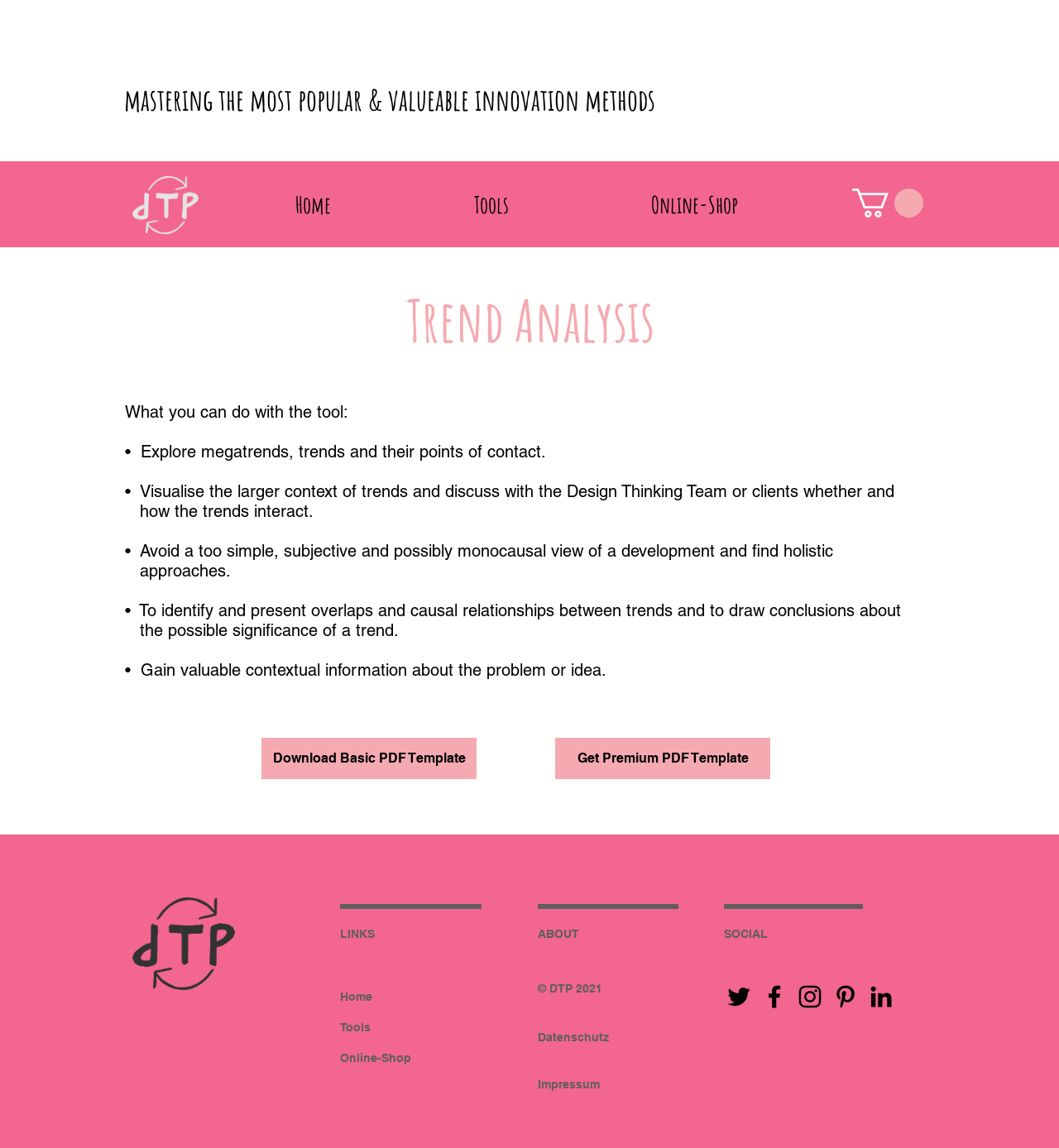Generate a thorough description of the webpage.

The webpage is about trend analysis, specifically focusing on mastering innovation methods. At the top, there is a heading that reads "mastering the most popular & valueable innovation methods". Below this heading, there is a navigation menu with links to "Home", "Tools", and "Online-Shop". 

To the right of the navigation menu, there is a button with an image. Below this button, the main content of the webpage begins. The main content is divided into two sections. The first section has a heading that reads "Trend Analysis" and provides a brief overview of what the tool can do, including exploring megatrends, visualizing the larger context of trends, and identifying overlaps and causal relationships between trends.

The second section of the main content provides links to download or purchase PDF templates, including a basic template and a premium template. Below these links, there are several sections with headings that read "LINKS", "ABOUT", "SOCIAL", and "Datenschutz" and "Impressum". The "LINKS" section has a link to "Design Thinking Handbuch" with an accompanying image. The "SOCIAL" section has a list of social media links, each with a black icon. The "Datenschutz" and "Impressum" sections have buttons that open a dialog when clicked.